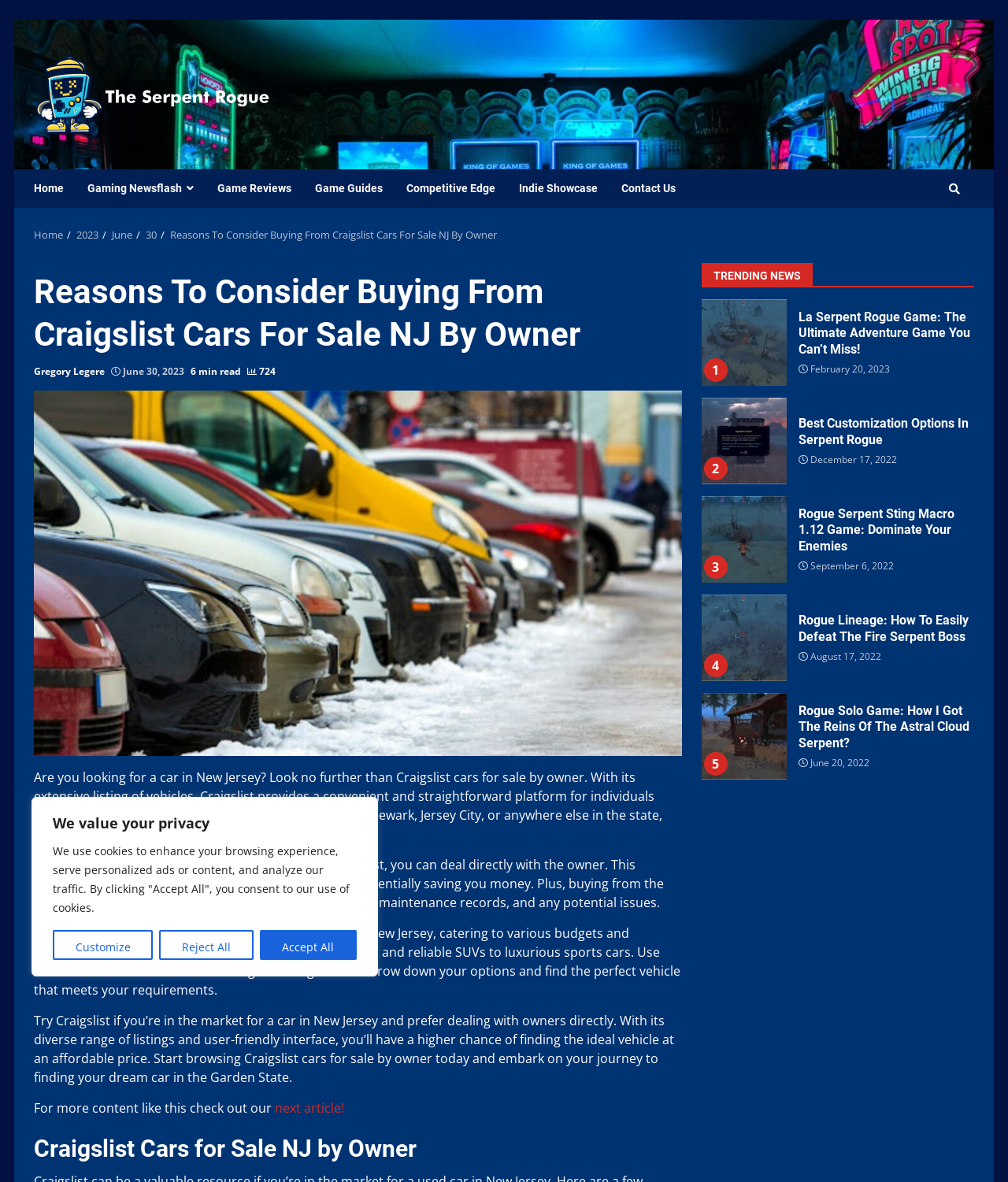Based on the provided description, "Game Guides", find the bounding box of the corresponding UI element in the screenshot.

[0.301, 0.143, 0.391, 0.176]